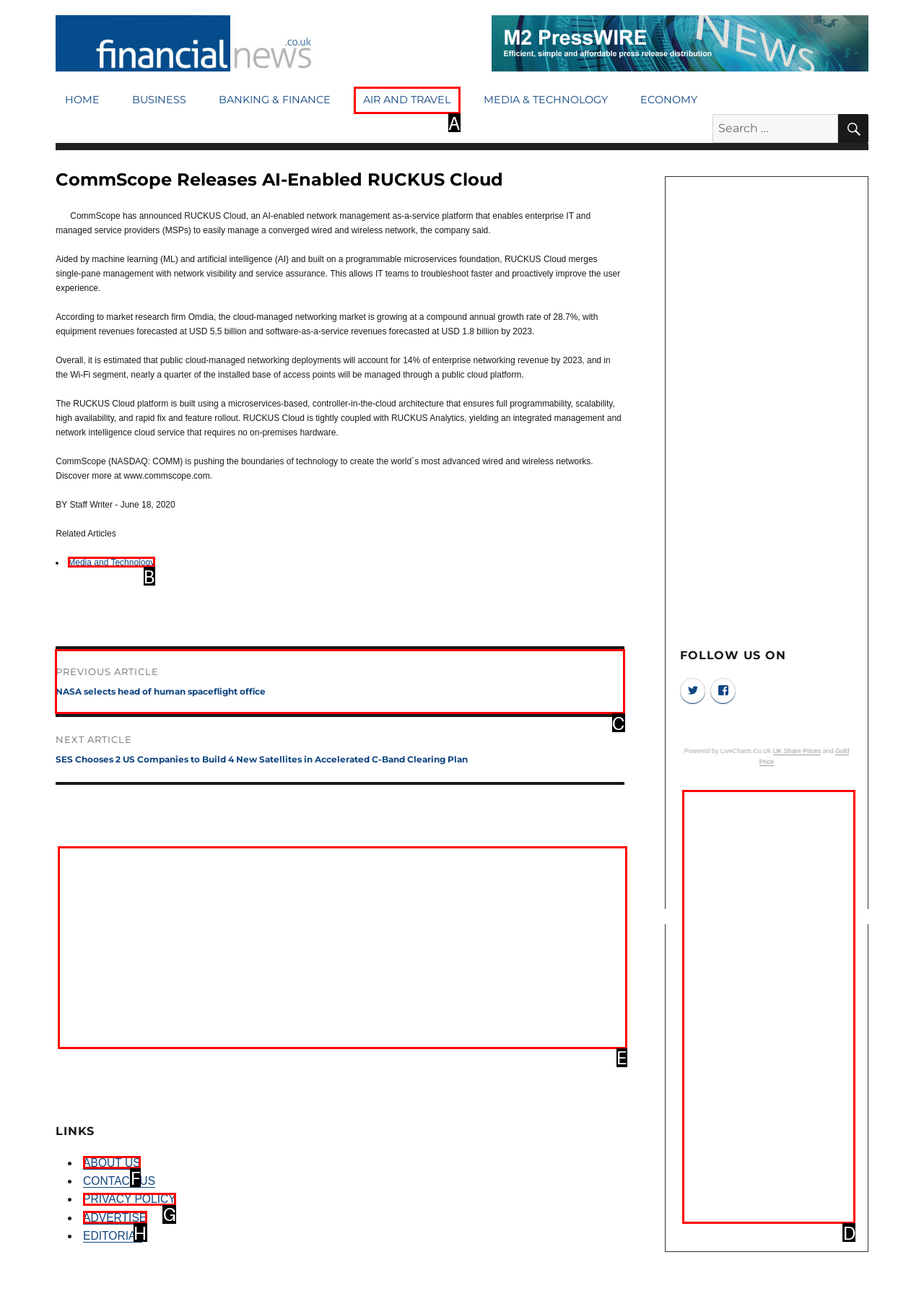What is the letter of the UI element you should click to View previous post? Provide the letter directly.

C